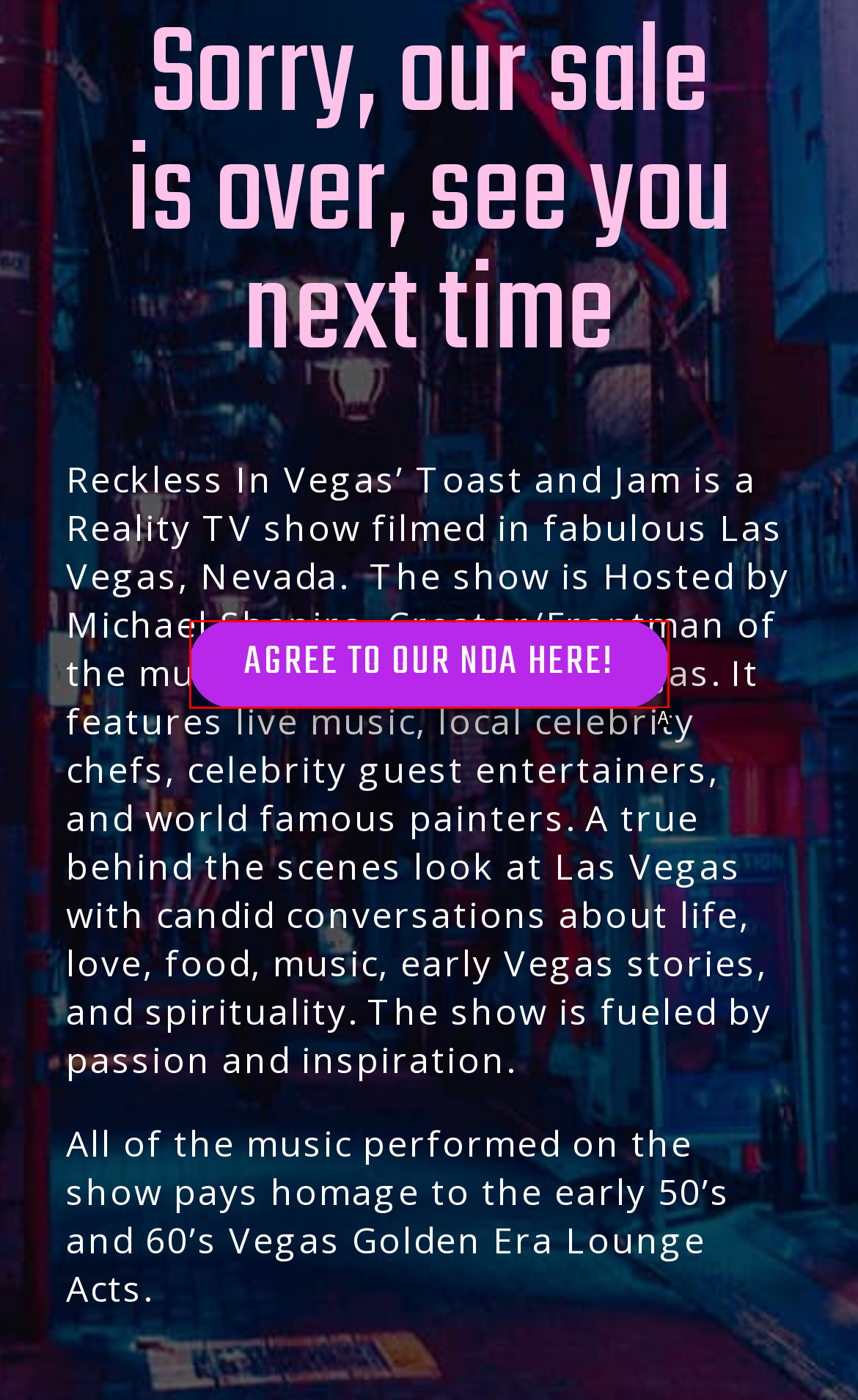Which option aligns with the description: AGREE TO OUR NDA HERE!? Respond by selecting the correct letter.

A